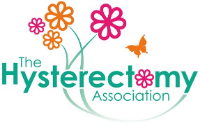What symbolizes transformation and growth in the logo?
Look at the image and respond with a one-word or short-phrase answer.

A butterfly